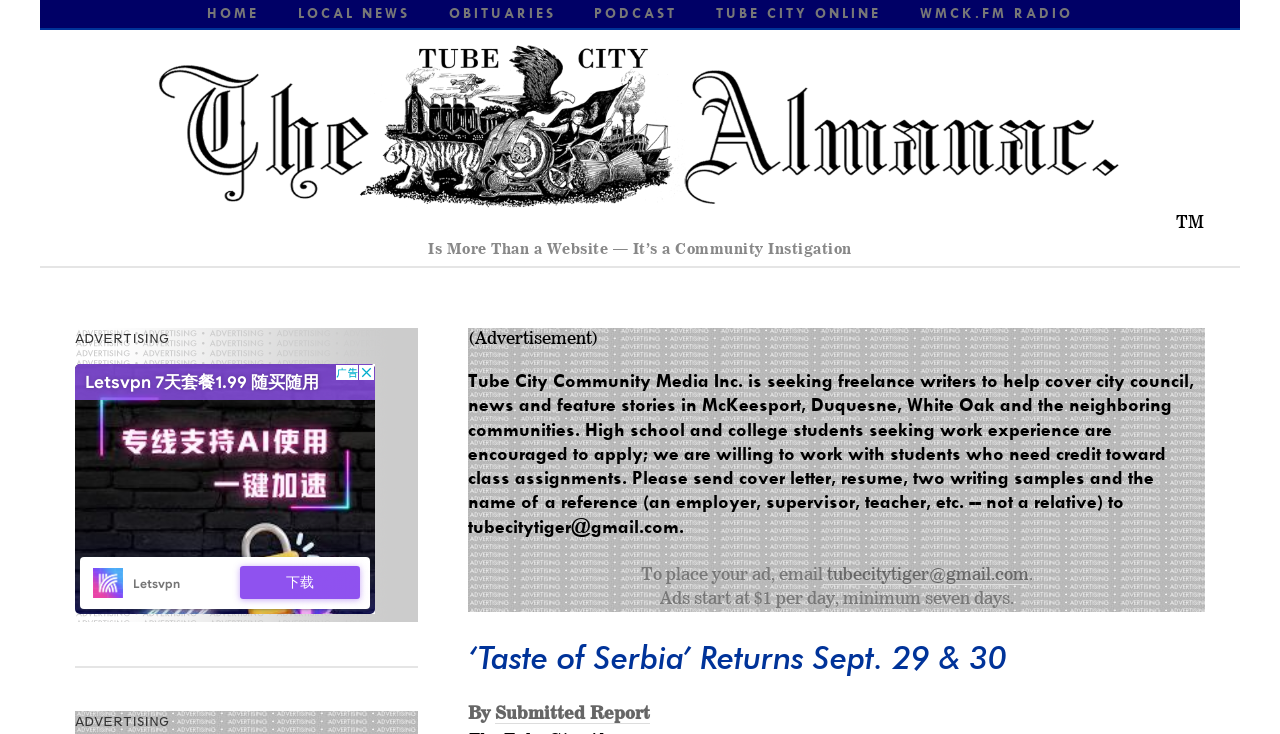Give a one-word or one-phrase response to the question: 
What is the minimum duration for ads?

seven days